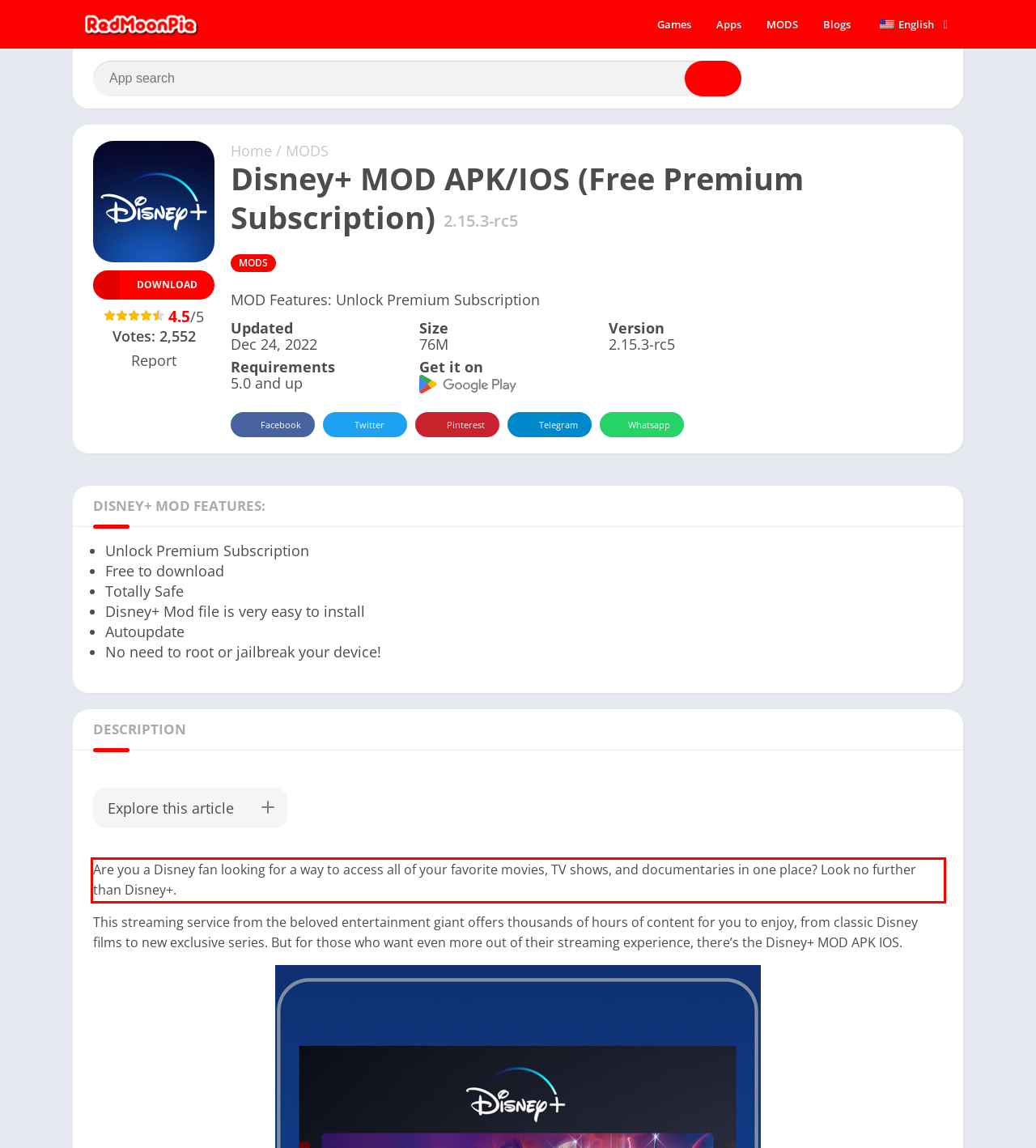There is a UI element on the webpage screenshot marked by a red bounding box. Extract and generate the text content from within this red box.

Are you a Disney fan looking for a way to access all of your favorite movies, TV shows, and documentaries in one place? Look no further than Disney+.